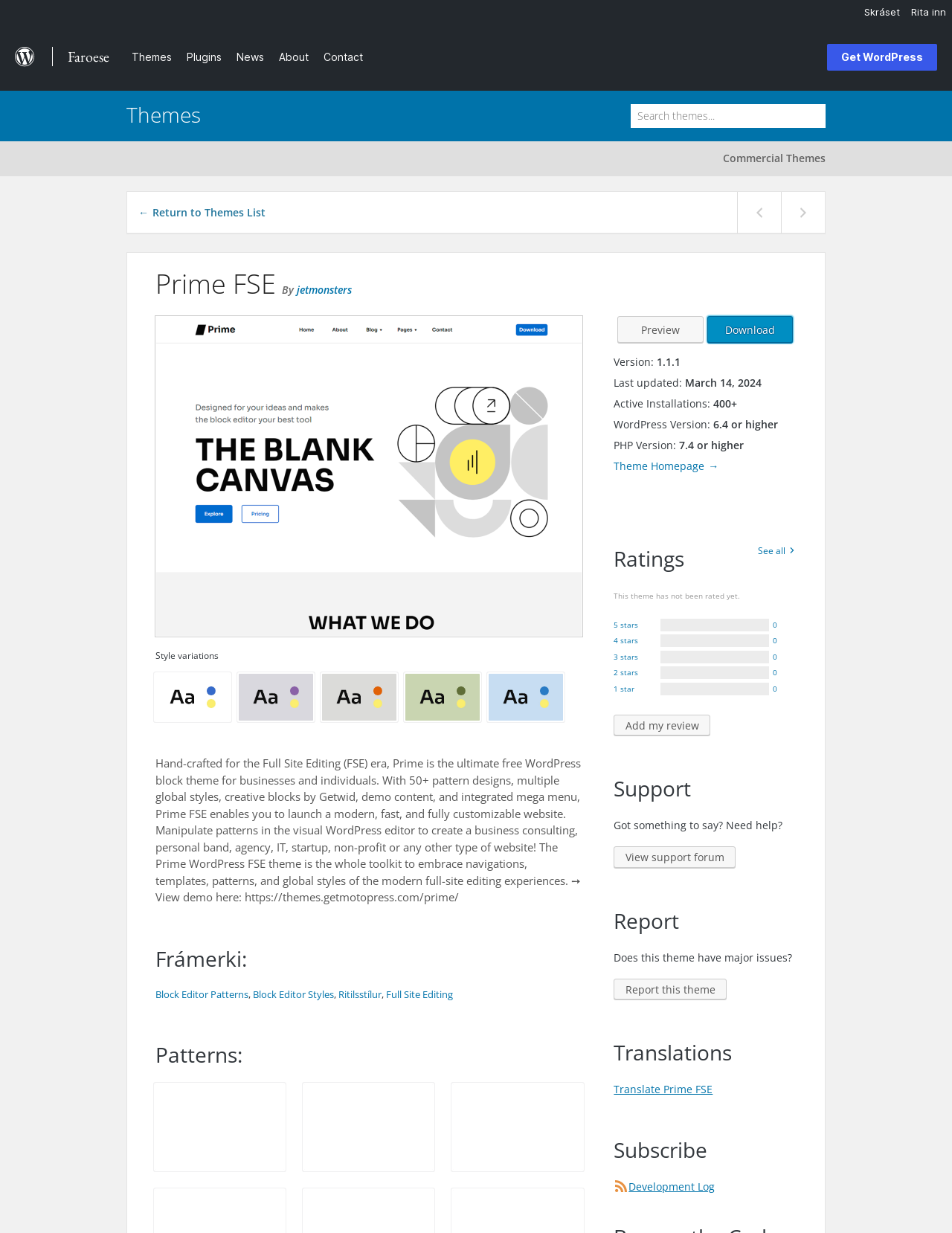Provide a brief response to the question below using a single word or phrase: 
How many pattern designs does the Prime FSE theme have?

50+